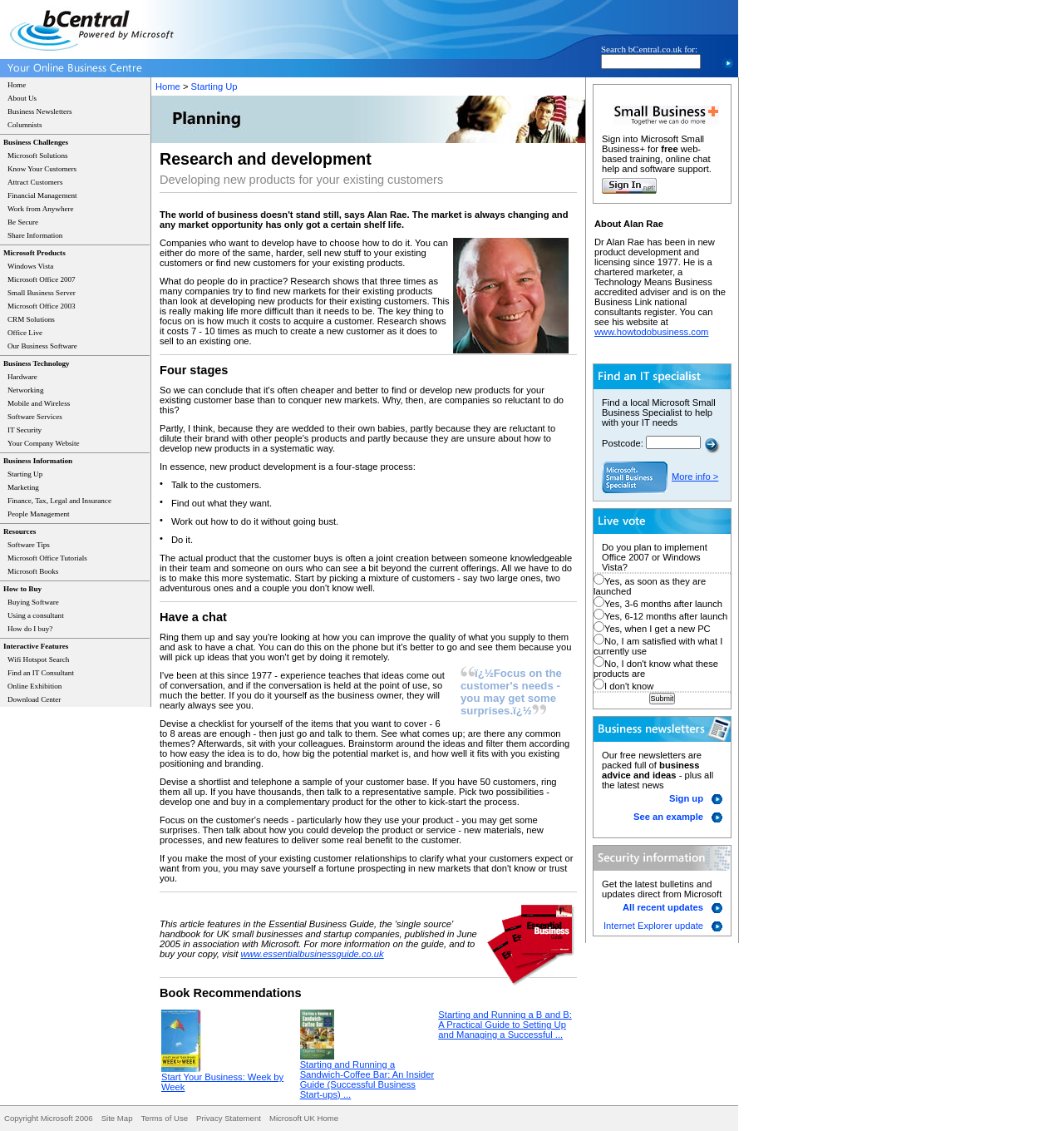Identify the bounding box of the HTML element described here: "Wifi Hotspot Search". Provide the coordinates as four float numbers between 0 and 1: [left, top, right, bottom].

[0.007, 0.579, 0.065, 0.587]